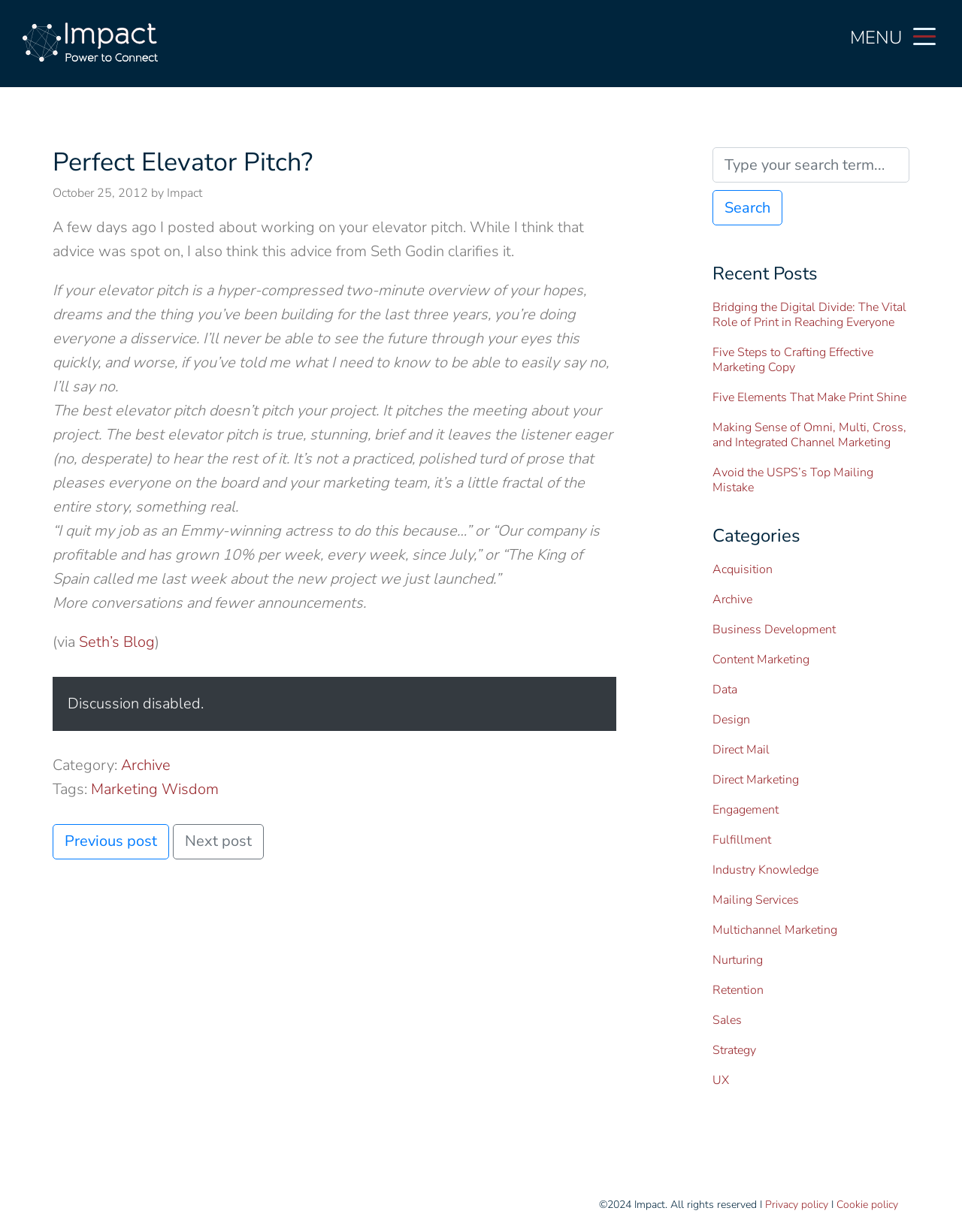Create an elaborate caption that covers all aspects of the webpage.

The webpage is about a blog post titled "Perfect Elevator Pitch?" from Impact Connects. At the top left, there is a logo image and a link. On the top right, there is a button to toggle navigation and a "MENU" text. 

The main content is divided into two sections. The left section takes up about 60% of the screen width and contains the blog post. The post has a heading "Perfect Elevator Pitch?" followed by a time stamp "October 25, 2012" and an author "by Impact". The content discusses the importance of a good elevator pitch, citing advice from Seth Godin. The post includes a blockquote with three paragraphs of text, followed by a mention of Seth's Blog. 

Below the post, there is an alert message saying "Discussion disabled." and some metadata, including category and tags. There are also links to previous and next posts.

The right section, taking up about 40% of the screen width, contains a search bar at the top, followed by a heading "Recent Posts" and a list of five links to recent posts. Below that, there is a heading "Categories" and a list of 18 links to different categories.

At the bottom of the page, there is a footer section with copyright information, a link to the privacy policy, and a link to the cookie policy.